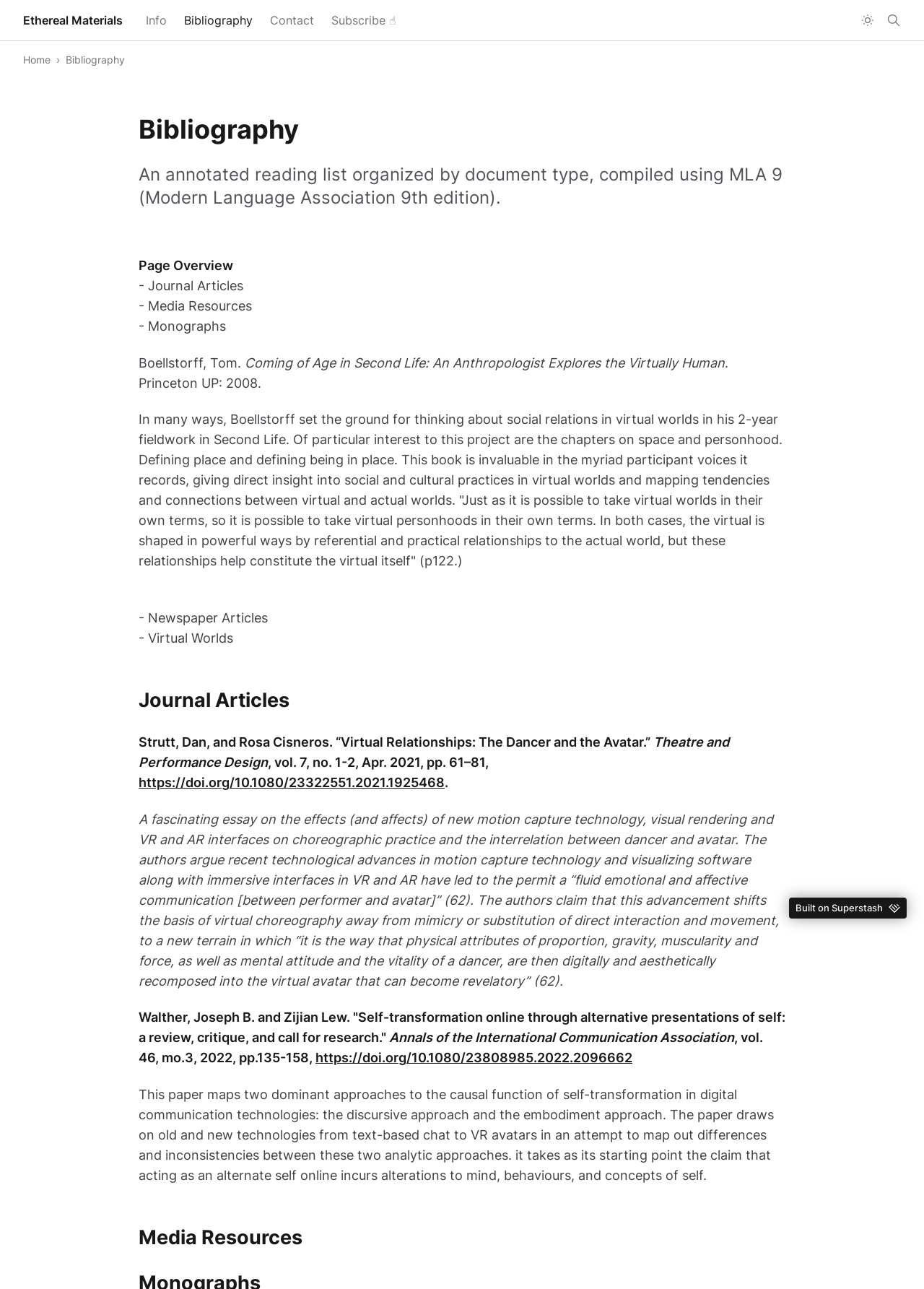Ascertain the bounding box coordinates for the UI element detailed here: "https://doi.org/10.1080/23322551.2021.1925468". The coordinates should be provided as [left, top, right, bottom] with each value being a float between 0 and 1.

[0.15, 0.601, 0.481, 0.613]